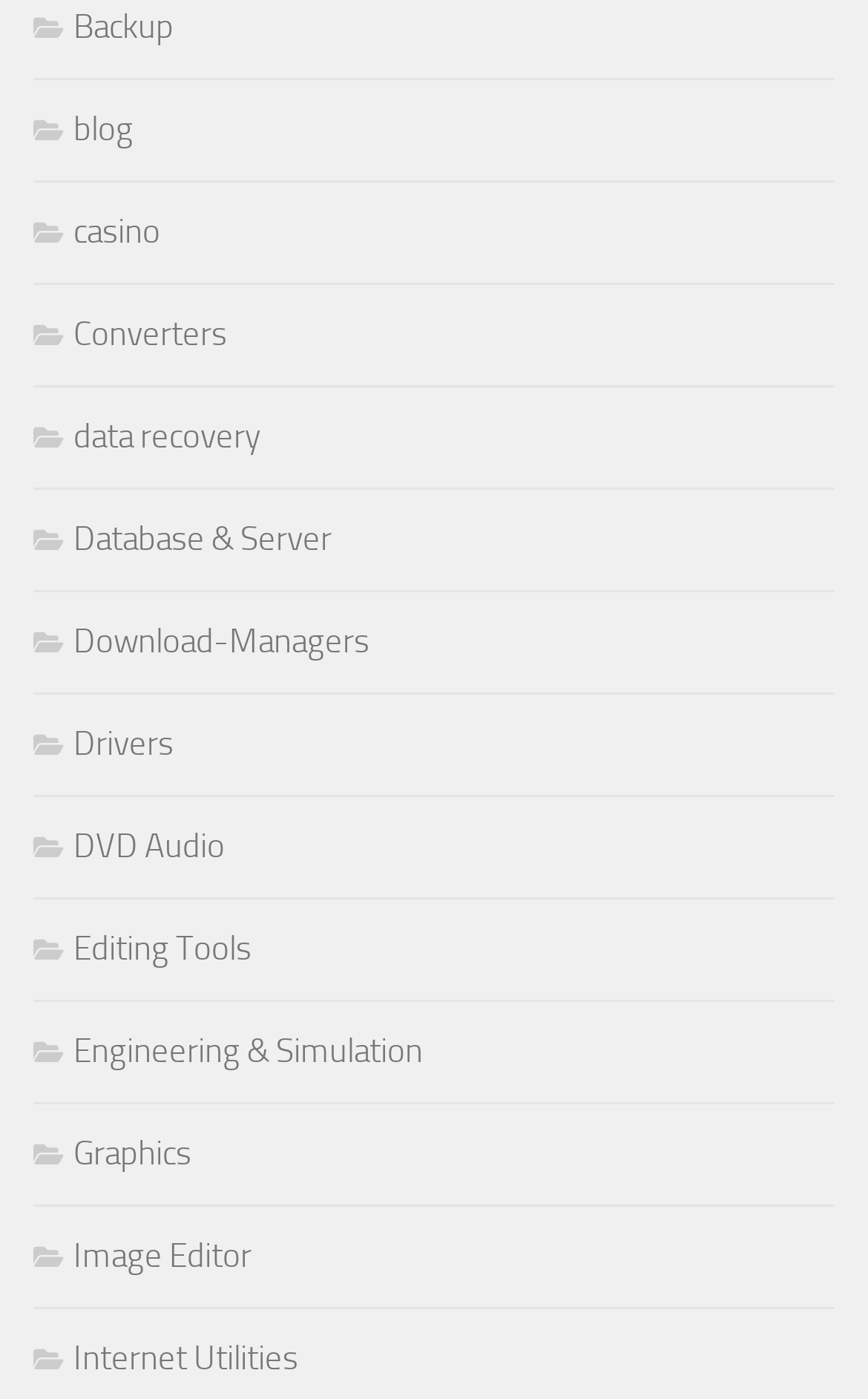Locate the bounding box of the UI element described by: "Internet Utilities" in the given webpage screenshot.

[0.038, 0.957, 0.344, 0.985]